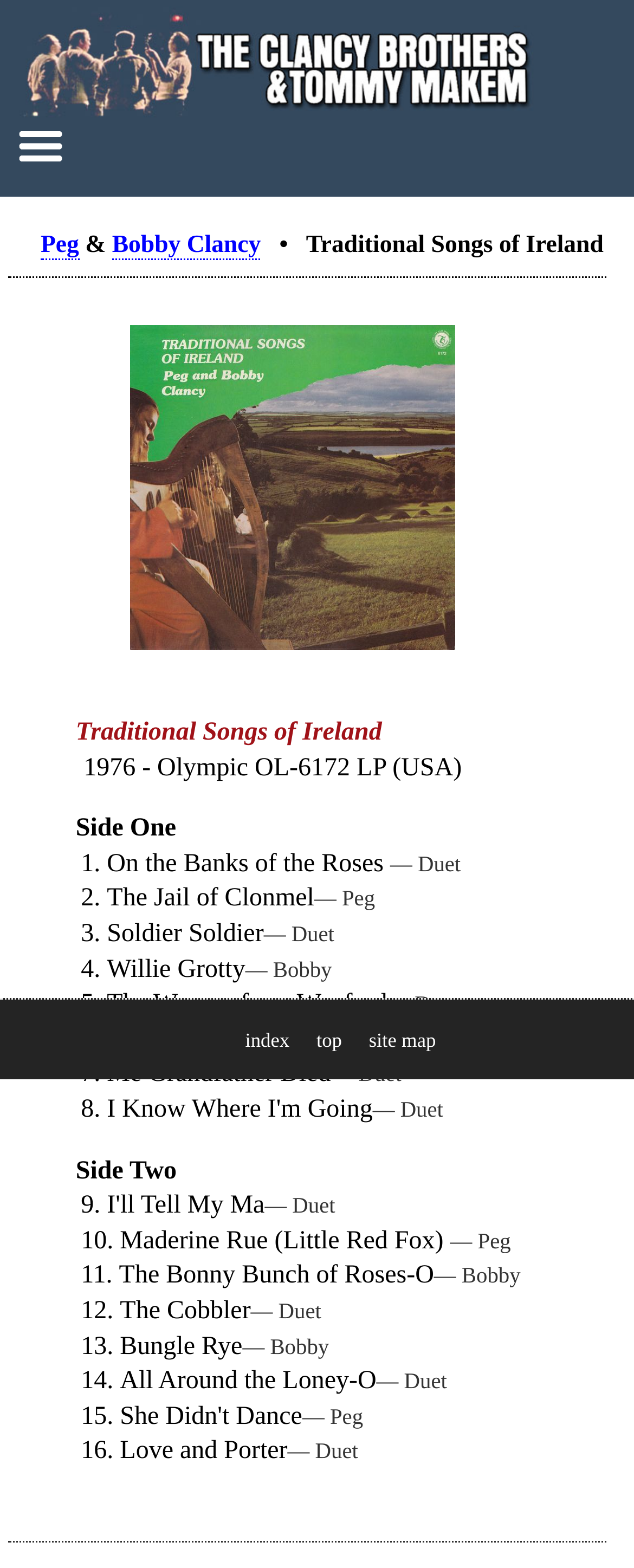Identify and extract the main heading of the webpage.

Peg & Bobby Clancy   •   Traditional Songs of Ireland